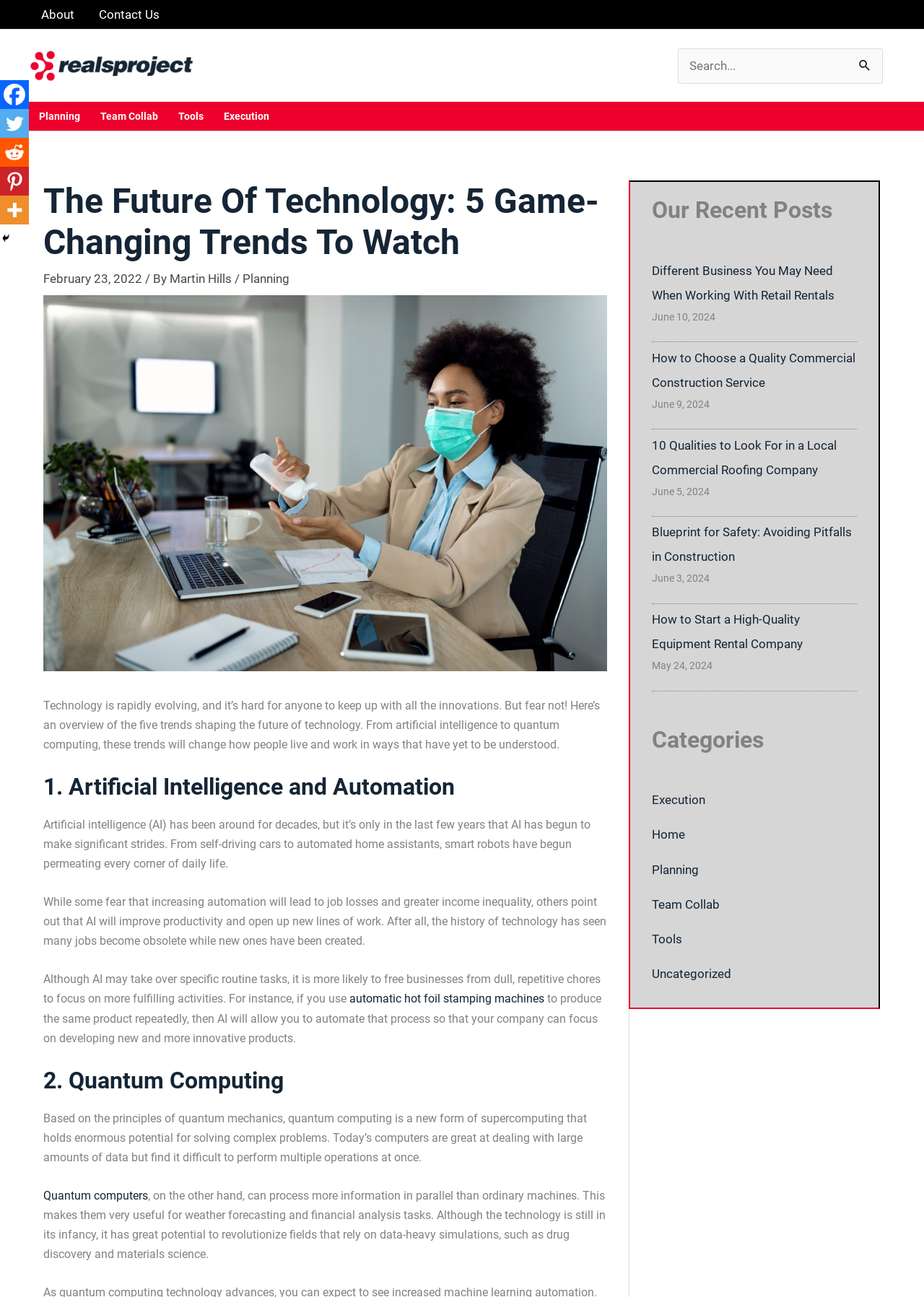Using the provided description Team Collab, find the bounding box coordinates for the UI element. Provide the coordinates in (top-left x, top-left y, bottom-right x, bottom-right y) format, ensuring all values are between 0 and 1.

[0.705, 0.692, 0.779, 0.703]